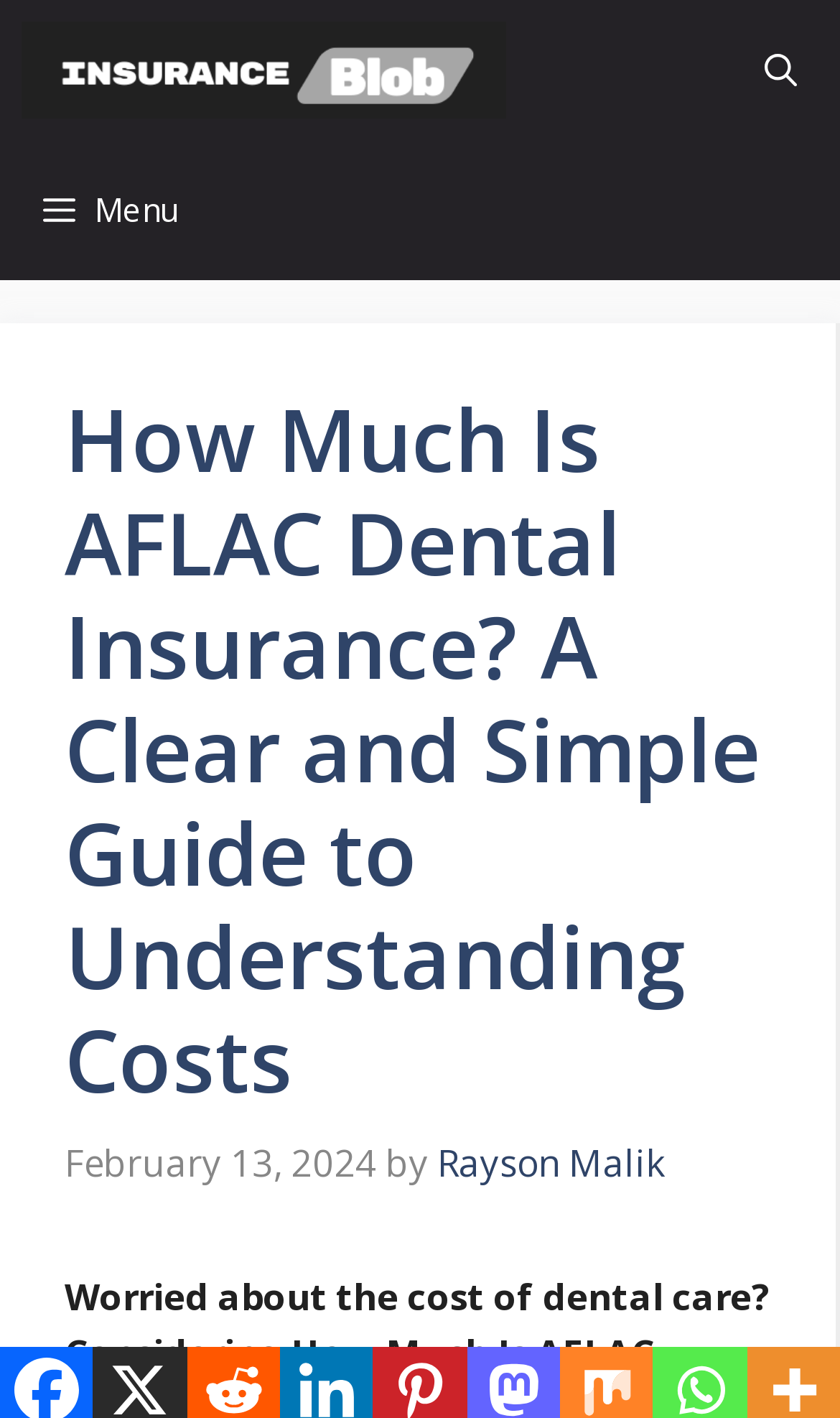What is the date of the article?
Based on the visual content, answer with a single word or a brief phrase.

February 13, 2024